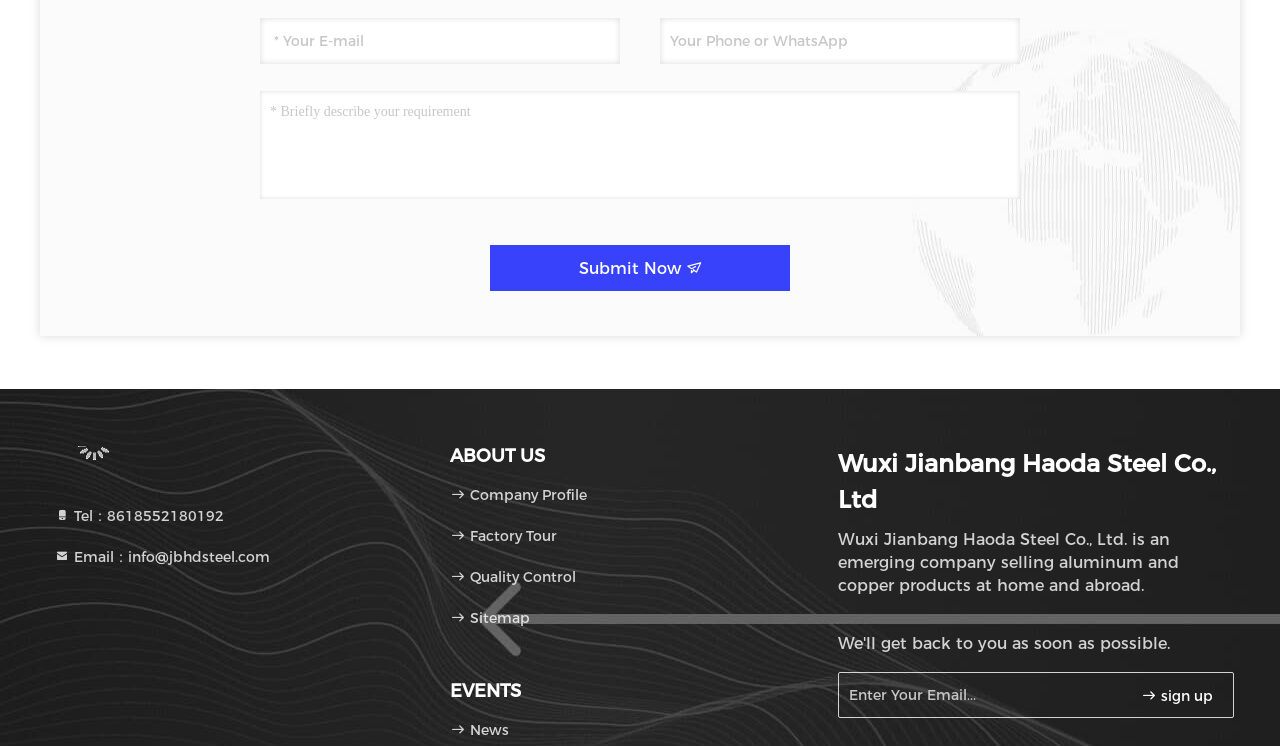Determine the coordinates of the bounding box for the clickable area needed to execute this instruction: "Contact via phone or WhatsApp".

[0.516, 0.024, 0.797, 0.086]